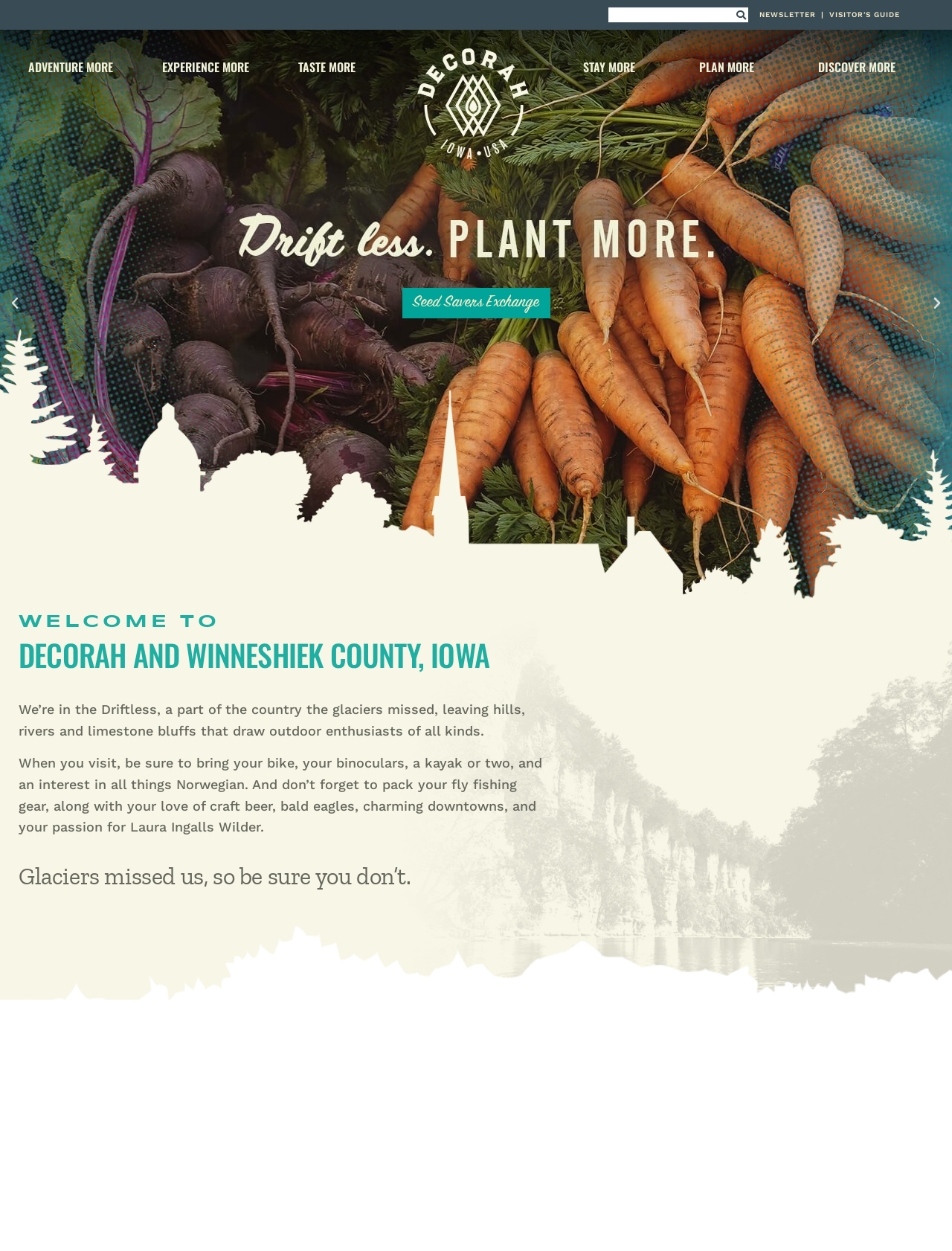What is the region mentioned on the webpage that was not affected by glaciers?
Look at the webpage screenshot and answer the question with a detailed explanation.

I found the answer by reading the text 'We’re in the Driftless, a part of the country the glaciers missed...' which mentions the region that was not affected by glaciers.